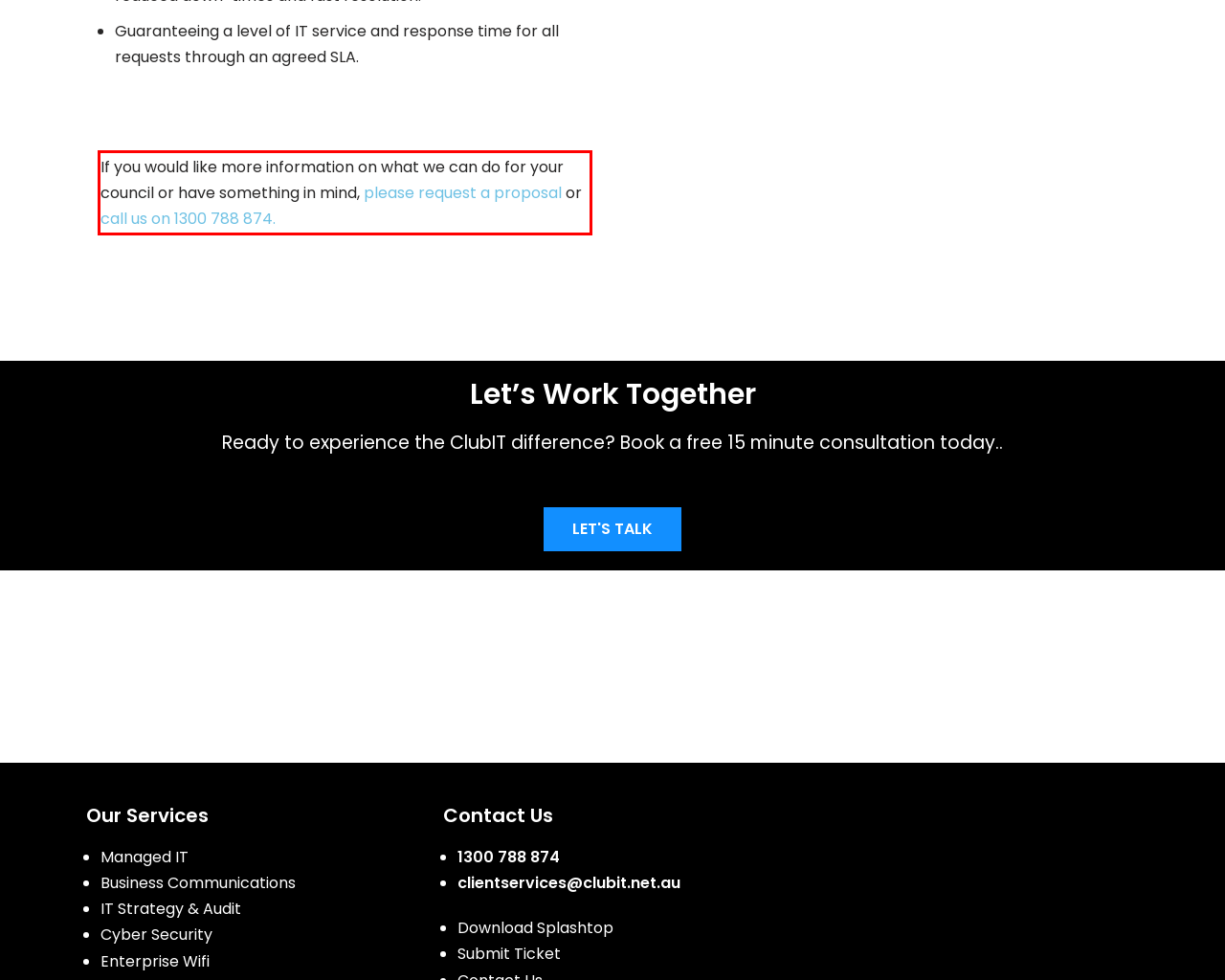Identify and extract the text within the red rectangle in the screenshot of the webpage.

If you would like more information on what we can do for your council or have something in mind, please request a proposal or call us on 1300 788 874.